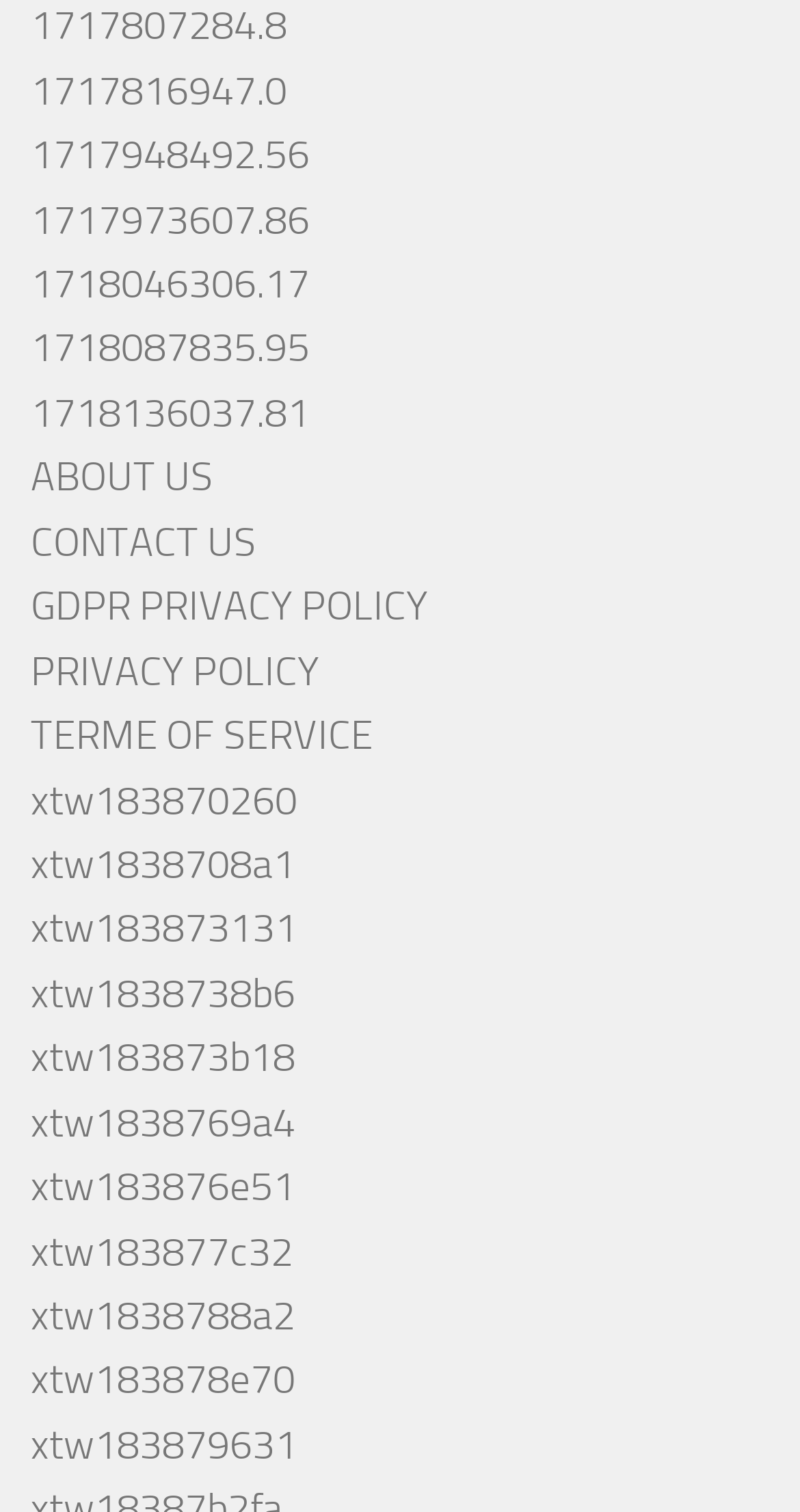Please specify the bounding box coordinates for the clickable region that will help you carry out the instruction: "contact us".

[0.038, 0.343, 0.321, 0.374]